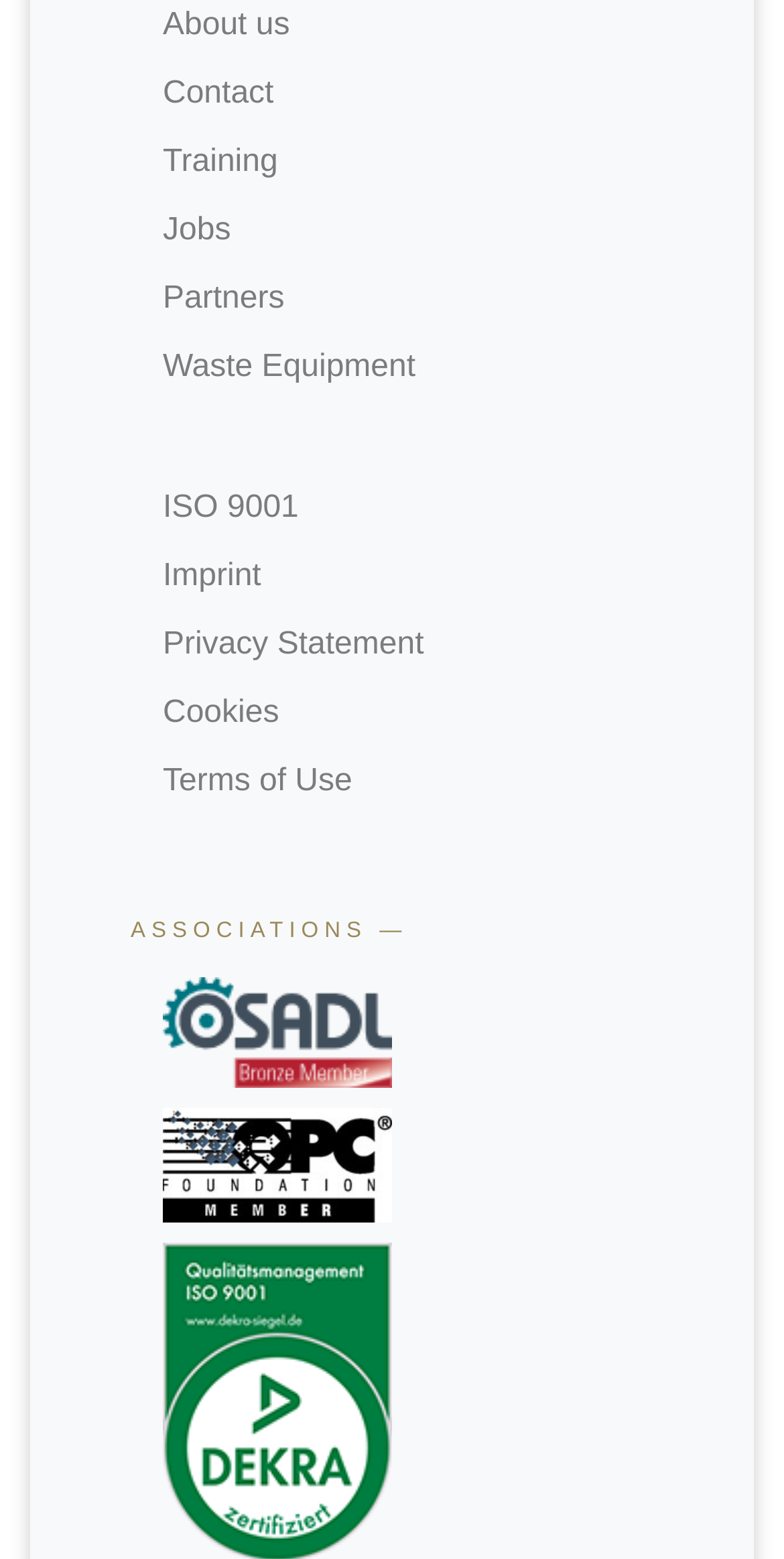Carefully examine the image and provide an in-depth answer to the question: How many images are in the associations section?

In the associations section, I found two images: 'OSADL-Bronze-EN' and 'OPC-Membership'. These images are associated with the links 'OSADL-Bronze-EN' and 'OPC-Membership', respectively.